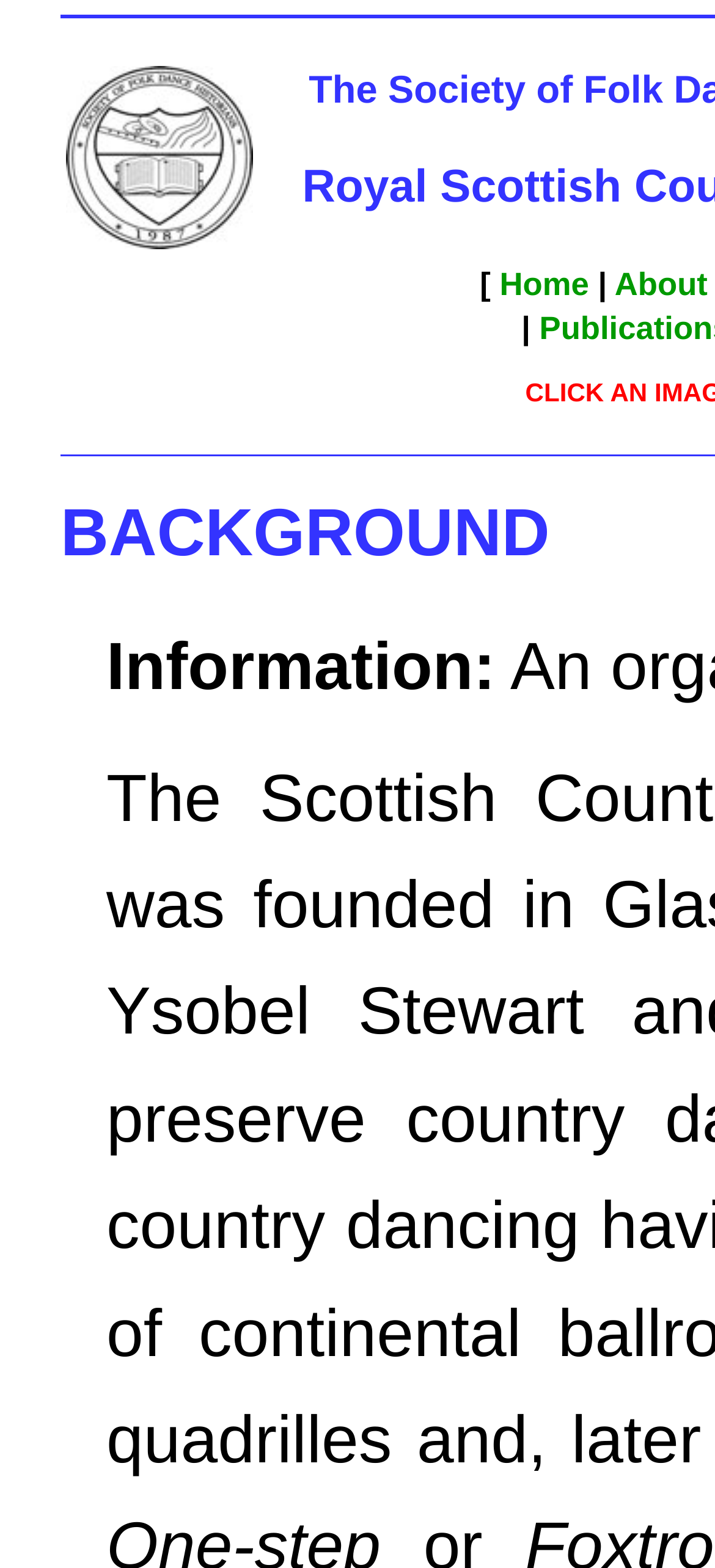What is the title of the first section?
Could you give a comprehensive explanation in response to this question?

The first section of the webpage has a title 'BACKGROUND', which is a static text element located below the navigation links.